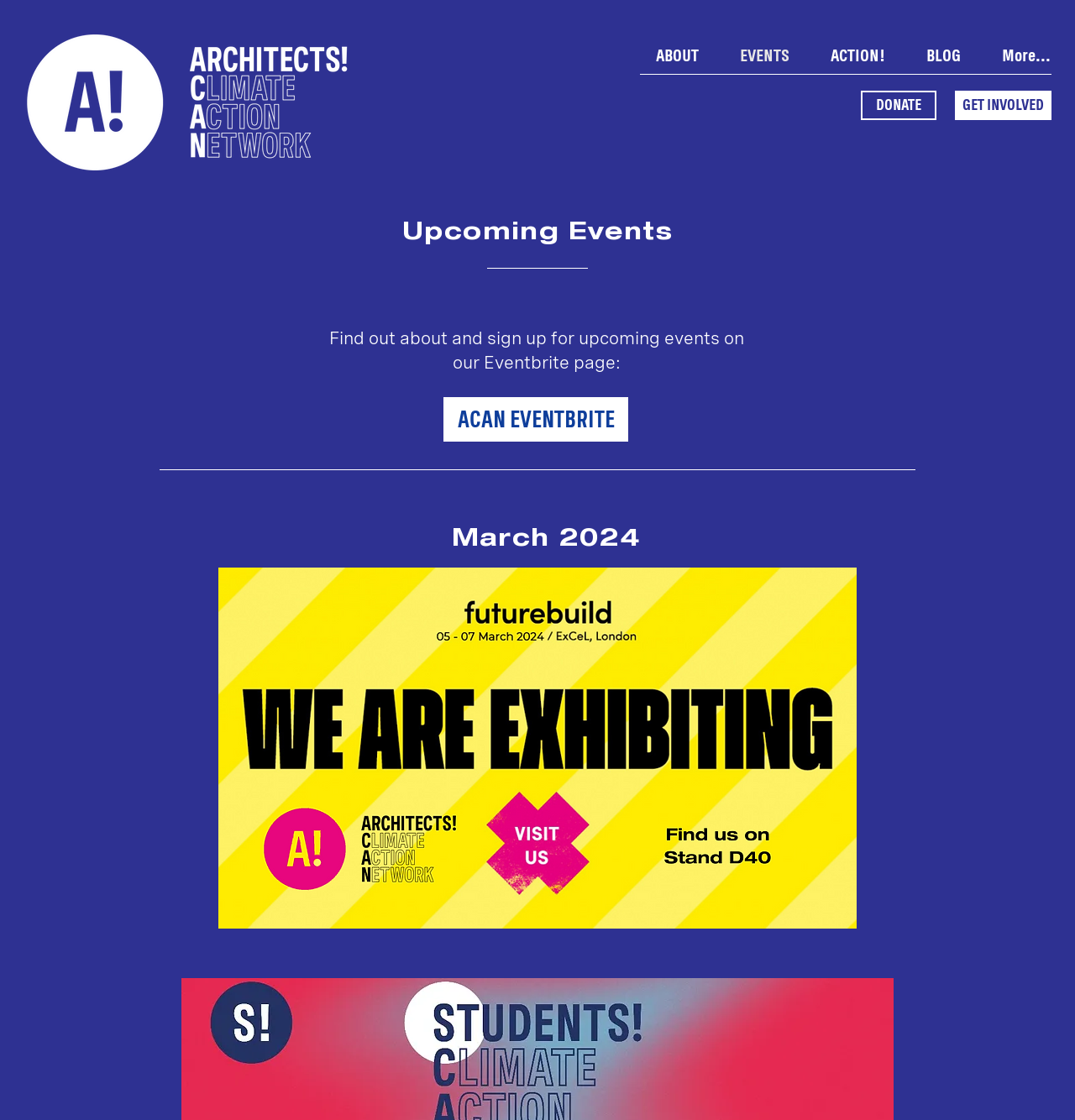Based on the provided description, "BLOG", find the bounding box of the corresponding UI element in the screenshot.

[0.835, 0.038, 0.905, 0.061]